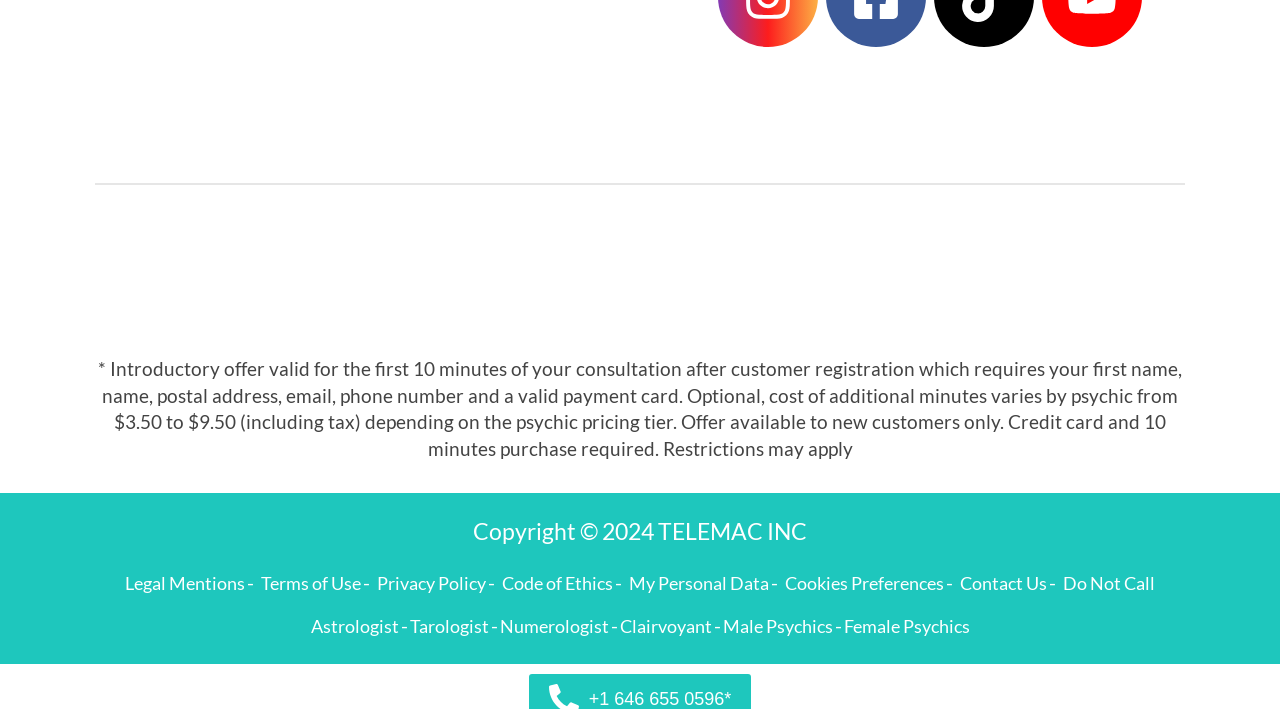Could you highlight the region that needs to be clicked to execute the instruction: "View Legal Mentions"?

[0.096, 0.804, 0.193, 0.841]